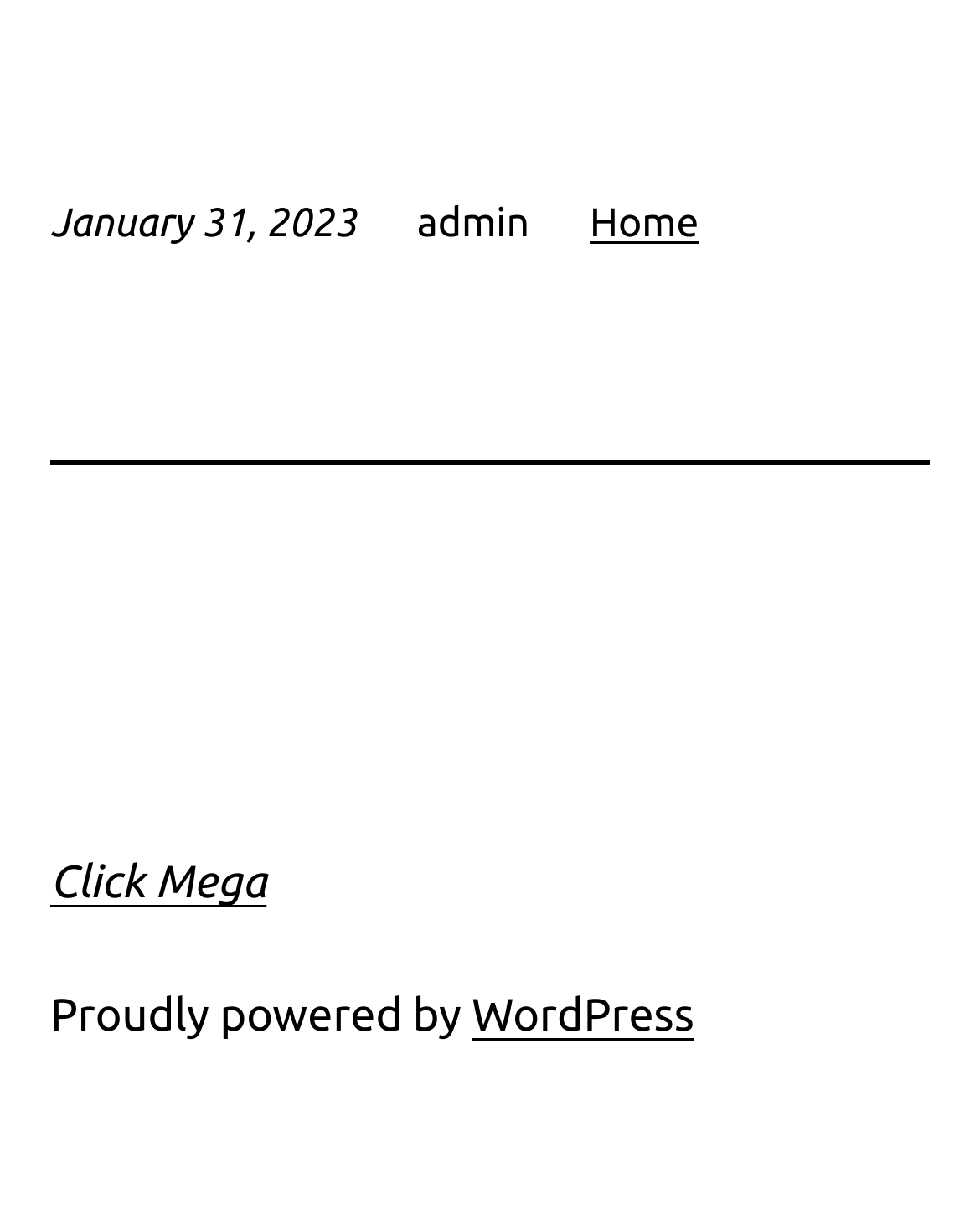What is the current date?
Look at the image and provide a detailed response to the question.

I found the current date by looking at the StaticText element with the text 'January 31, 2023' located at the top of the page.